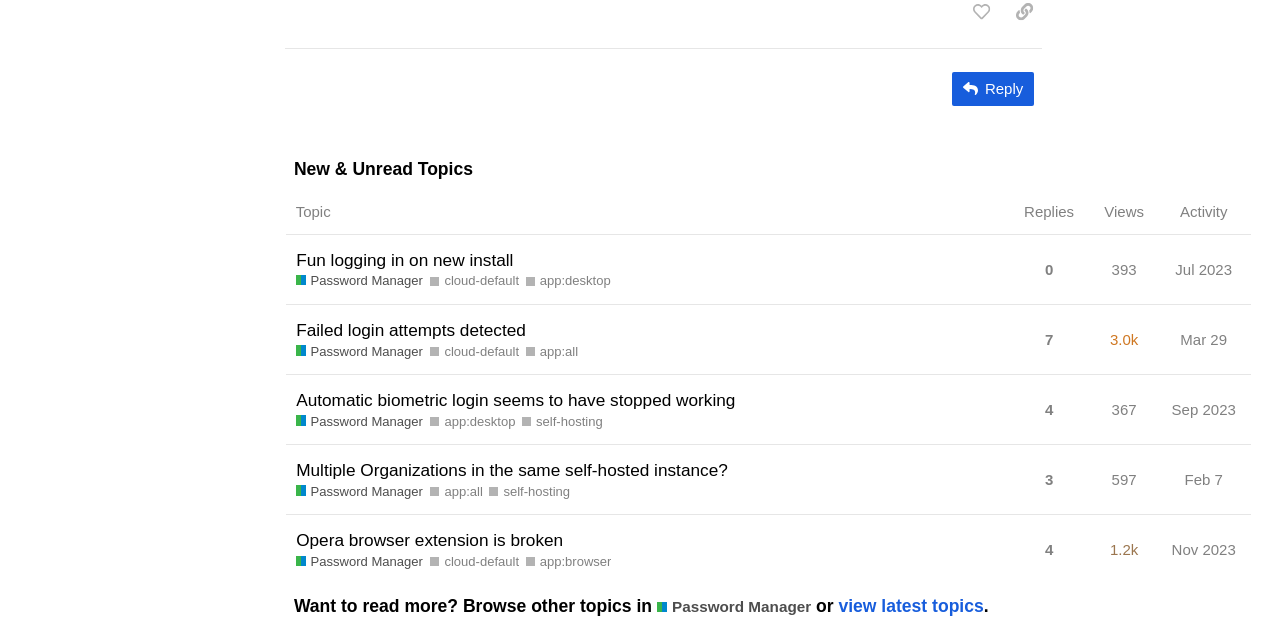What is the latest topic by date?
Answer the question with a single word or phrase derived from the image.

Fun logging in on new install